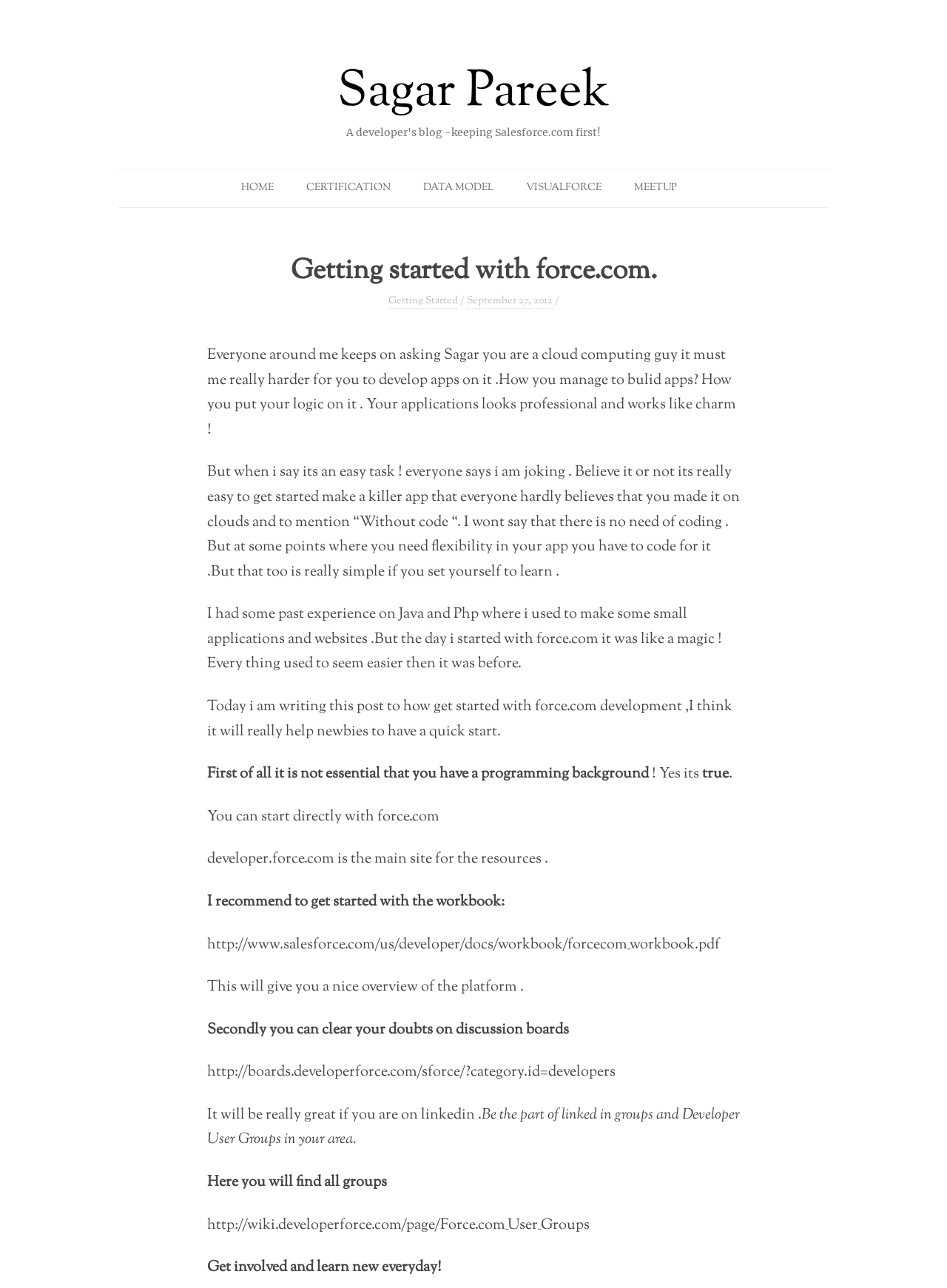Determine the bounding box coordinates of the clickable element to achieve the following action: 'Read more about Raskelf'. Provide the coordinates as four float values between 0 and 1, formatted as [left, top, right, bottom].

None